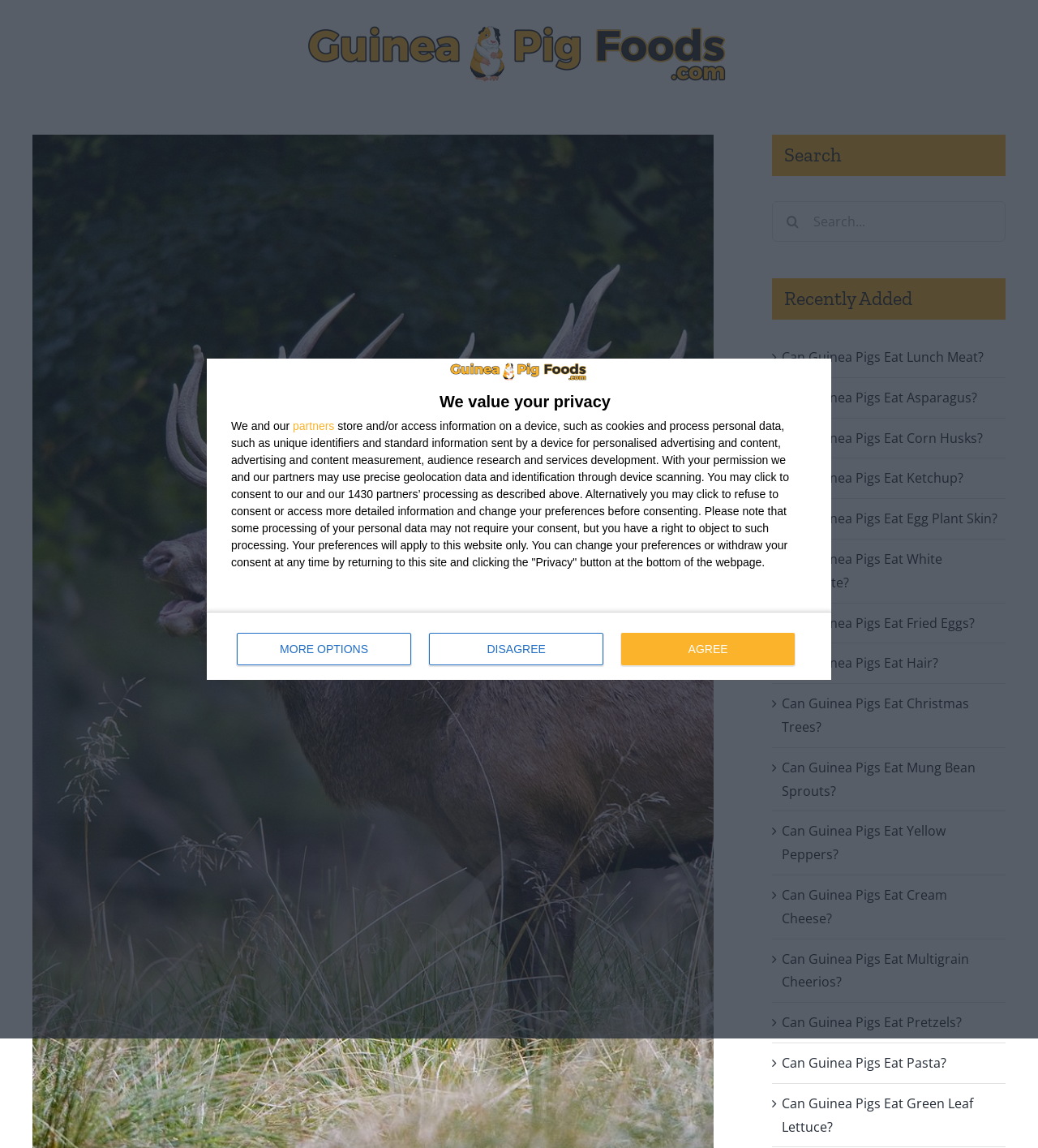Predict the bounding box of the UI element based on this description: "MORE OPTIONS".

[0.228, 0.552, 0.396, 0.58]